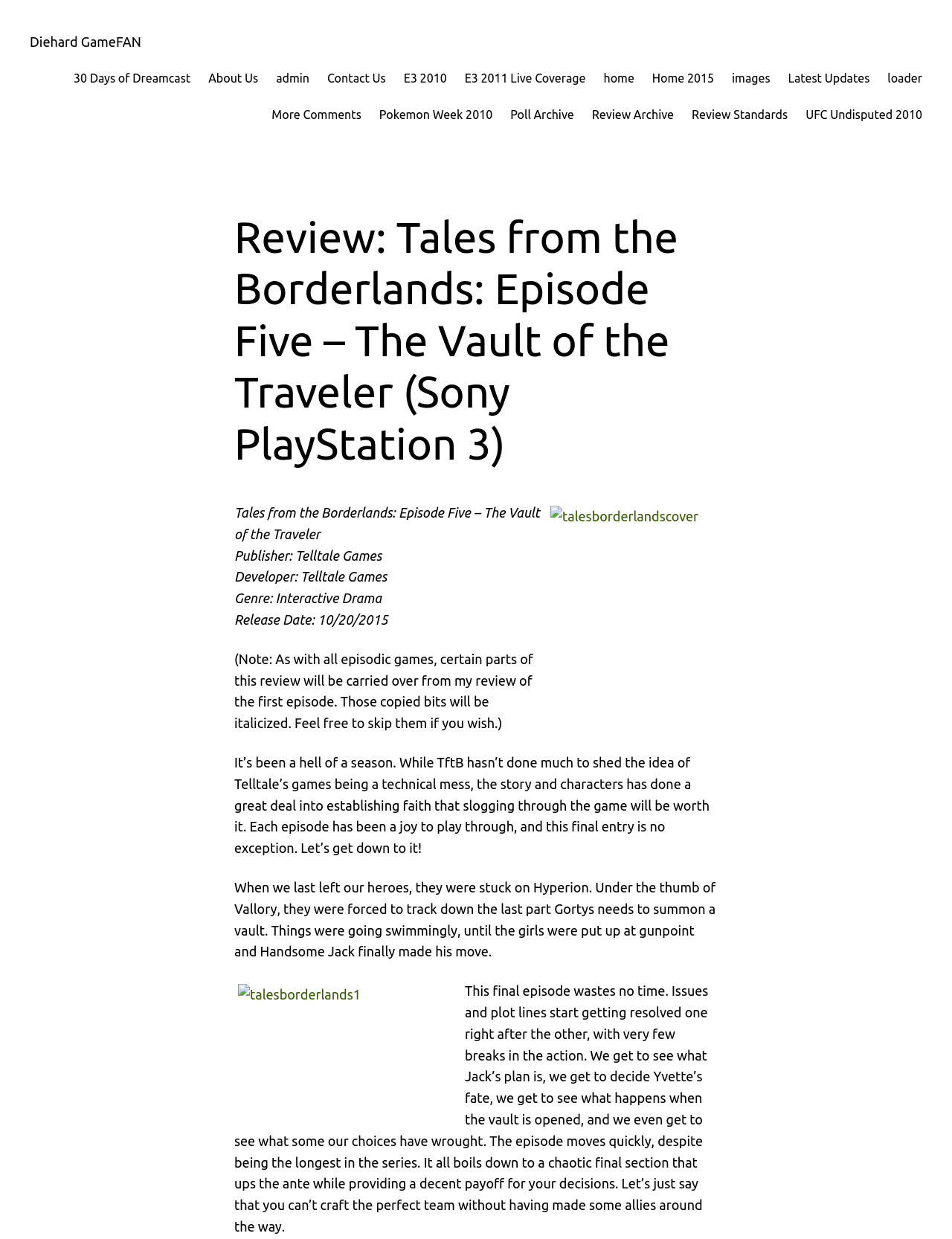Identify and provide the text of the main header on the webpage.

Review: Tales from the Borderlands: Episode Five – The Vault of the Traveler (Sony PlayStation 3)